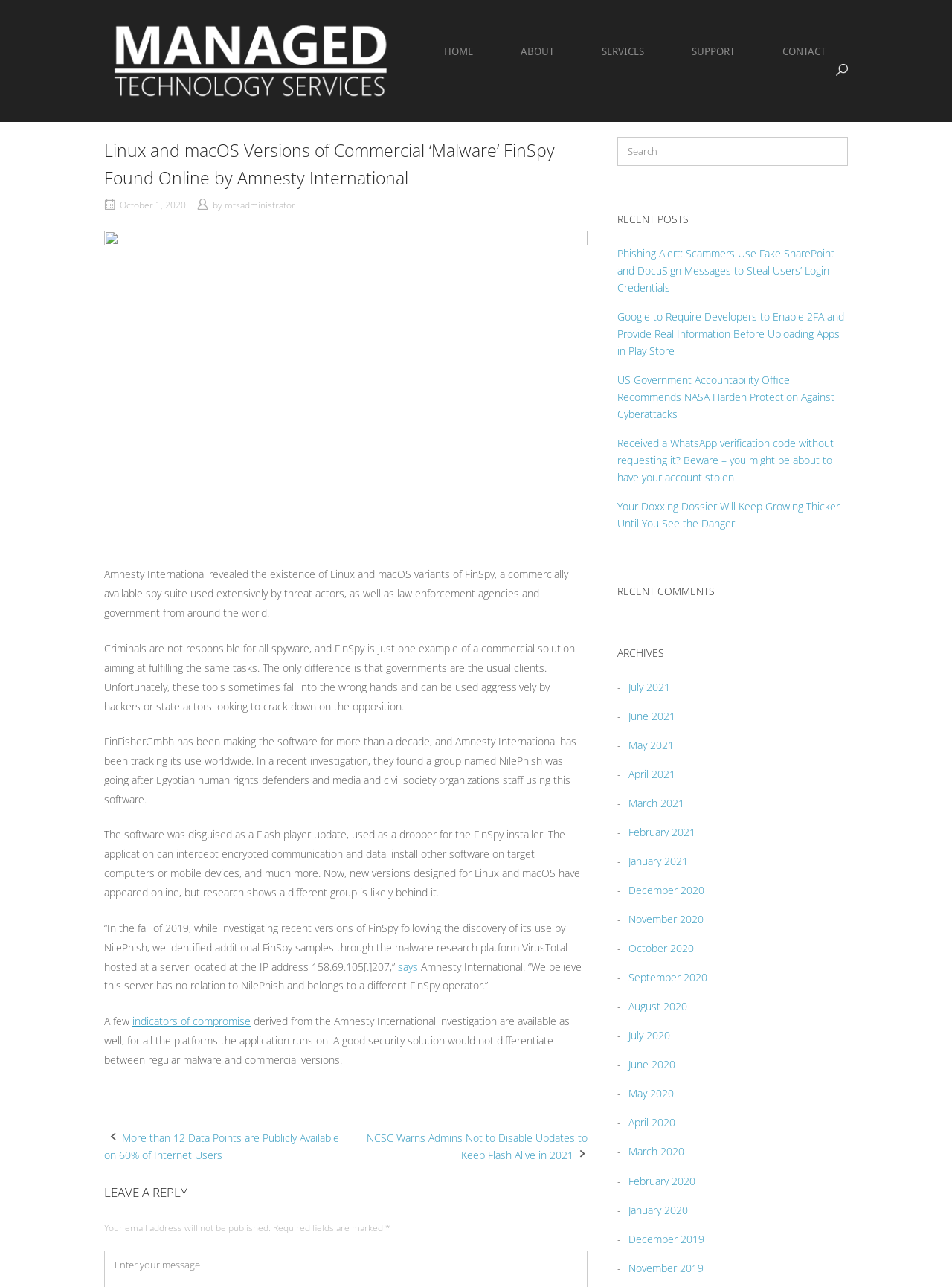Use a single word or phrase to answer the question: 
What is the name of the group that was going after Egyptian human rights defenders and media and civil society organizations staff?

NilePhish